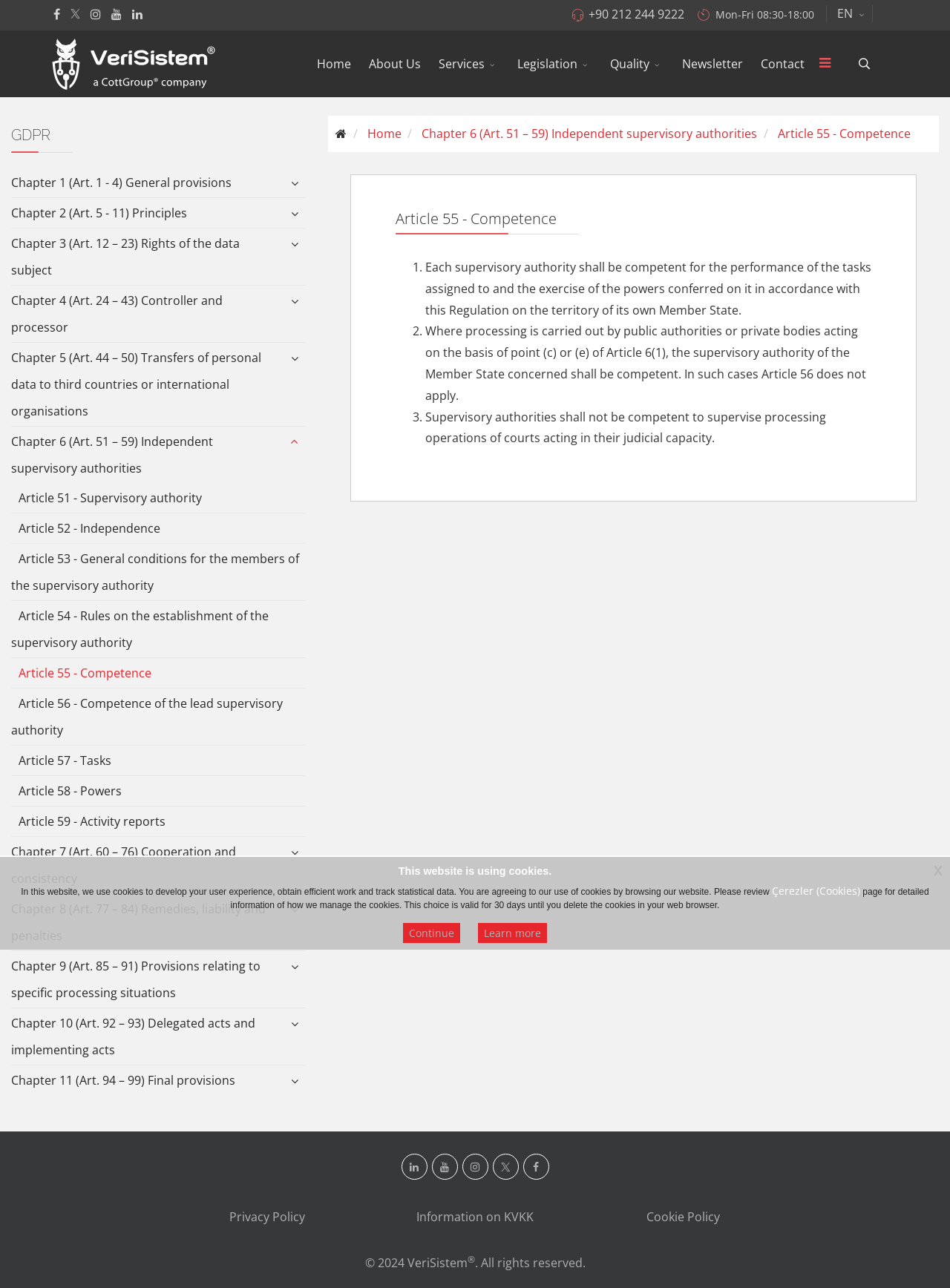Locate the bounding box coordinates of the clickable region necessary to complete the following instruction: "Go to the Home page". Provide the coordinates in the format of four float numbers between 0 and 1, i.e., [left, top, right, bottom].

[0.324, 0.024, 0.379, 0.075]